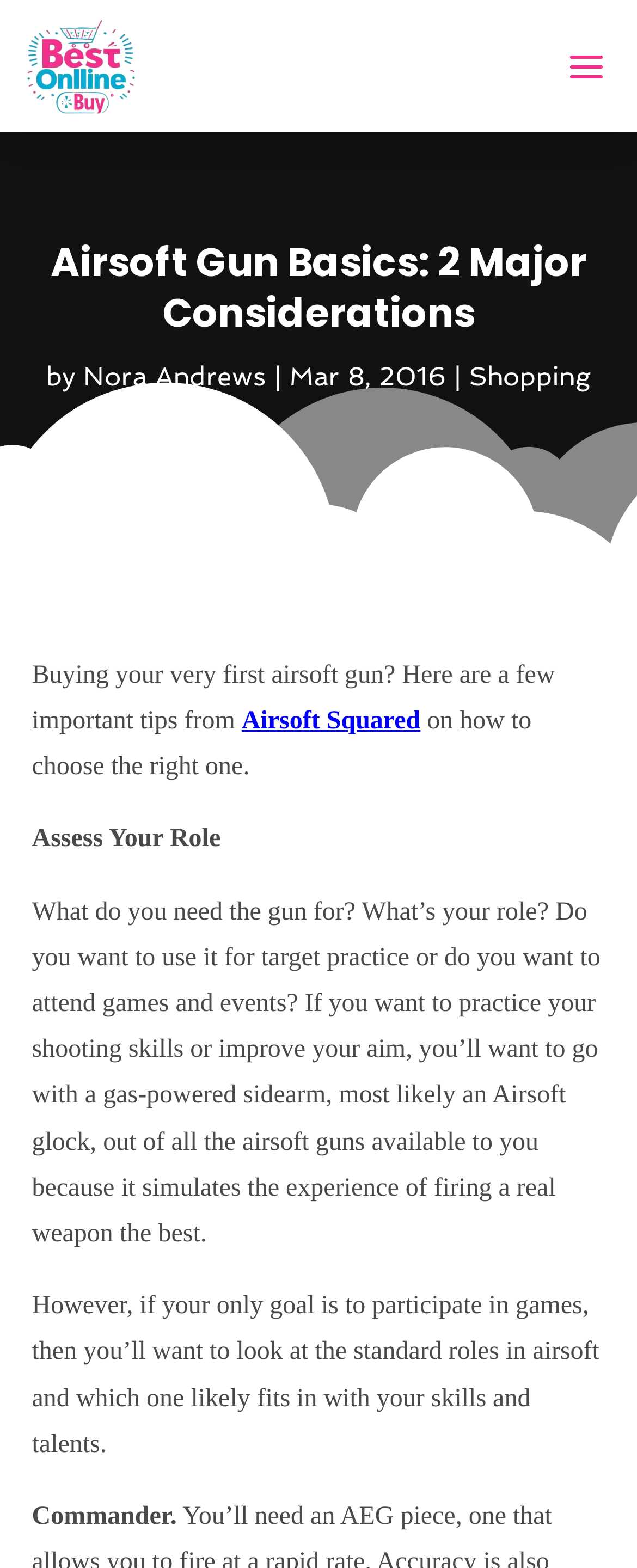Describe the webpage meticulously, covering all significant aspects.

The webpage is about airsoft gun basics, specifically providing tips for choosing the right airsoft gun. At the top left corner, there is a link and an image with the text "Best Online Buy". Below this, there is a heading that reads "Airsoft Gun Basics: 2 Major Considerations". 

To the right of the heading, there is a byline that includes the author's name, "Nora Andrews", and the date "Mar 8, 2016". Further to the right, there is a link to "Shopping". 

Below the heading, there is a paragraph of text that introduces the topic of buying a first airsoft gun and the importance of choosing the right one. The text is divided into three sections, with the first section explaining the need to assess one's role in airsoft, such as target practice or participating in games and events. 

The second section provides more details on the type of airsoft gun suitable for target practice, specifically a gas-powered sidearm like an Airsoft Glock. The third section discusses the importance of considering one's skills and talents when choosing an airsoft gun for participating in games. 

Finally, at the bottom left, there is a single line of text that reads "Commander", which appears to be a specific role in airsoft.